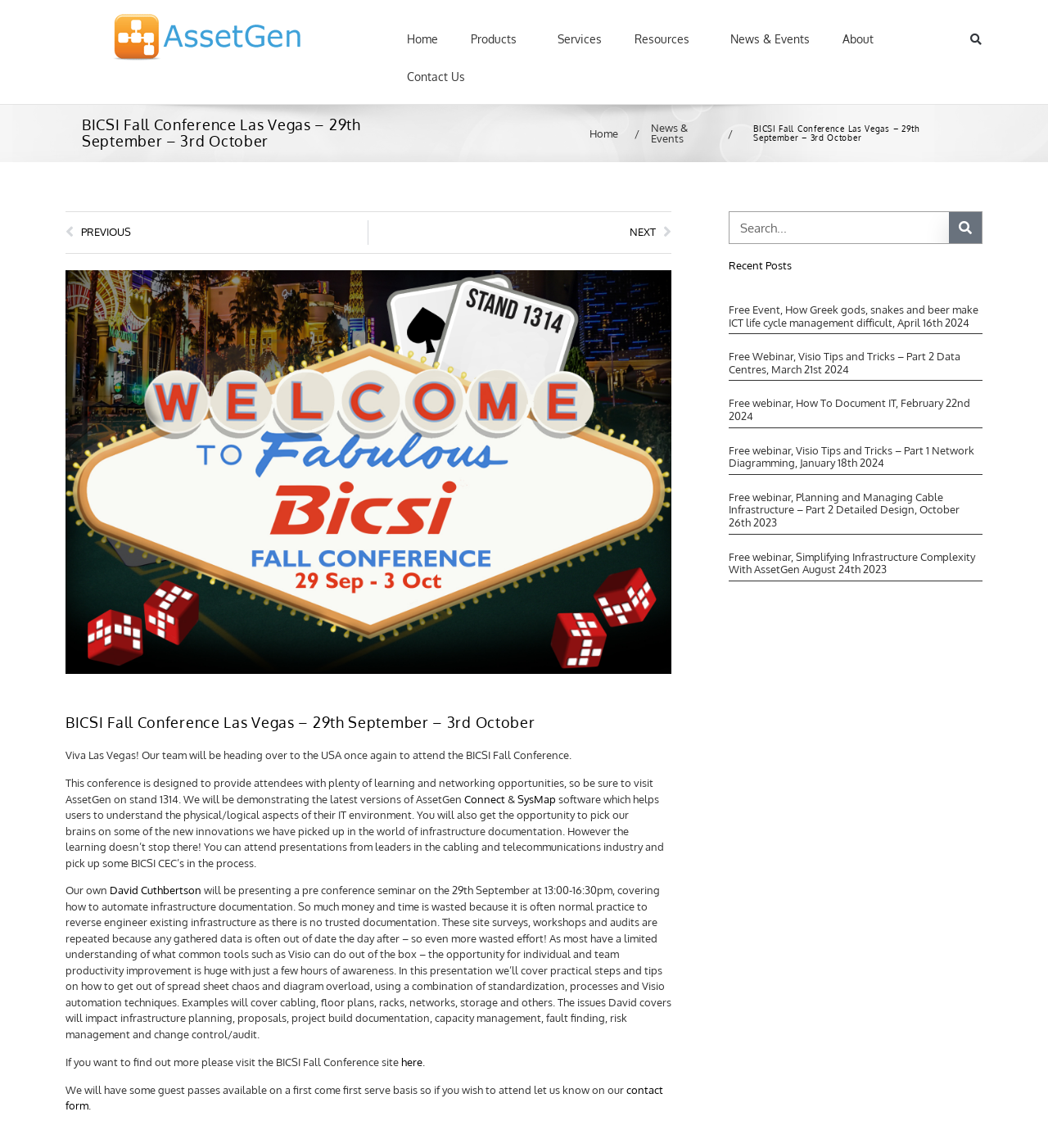Determine the bounding box coordinates of the clickable element to achieve the following action: 'Read more about the BICSI Fall Conference'. Provide the coordinates as four float values between 0 and 1, formatted as [left, top, right, bottom].

[0.062, 0.623, 0.641, 0.637]